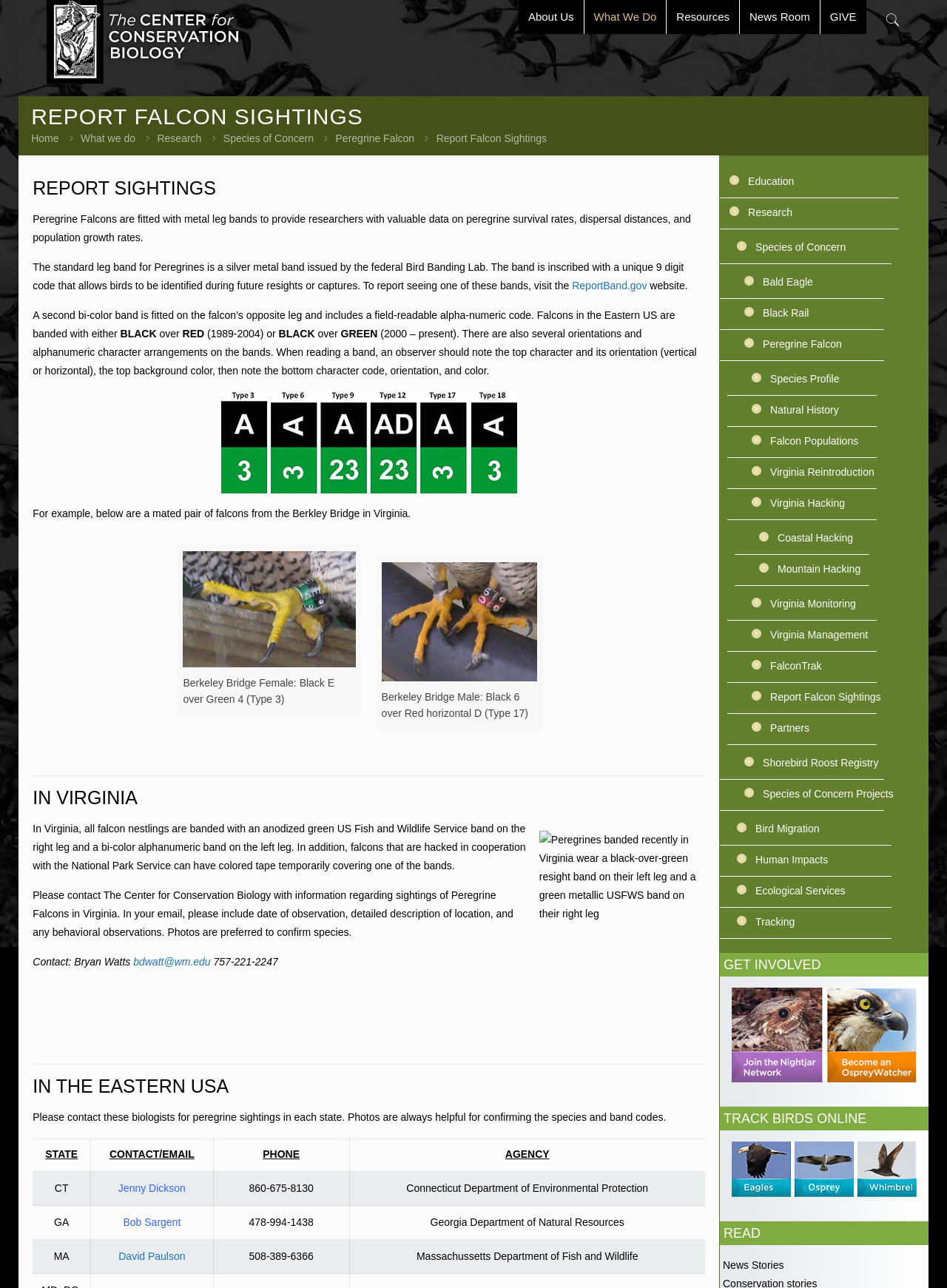Give an in-depth explanation of the webpage layout and content.

The webpage is about reporting Peregrine Falcon sightings, specifically focusing on the Center for Conservation Biology's efforts to track and study these birds. At the top of the page, there is a logo and a navigation menu with links to "About Us", "What We Do", "Resources", "News Room", and "GIVE". Below the navigation menu, there is a heading "REPORT FALCON SIGHTINGS" and a brief introduction to the importance of reporting Peregrine Falcon sightings.

The main content of the page is divided into three sections: "REPORT SIGHTINGS", "IN VIRGINIA", and "IN THE EASTERN USA". The first section explains how Peregrine Falcons are fitted with metal leg bands to provide researchers with valuable data on survival rates, dispersal distances, and population growth rates. It also provides information on how to report sightings, including a link to the ReportBand.gov website.

The second section, "IN VIRGINIA", discusses how falcon nestlings in Virginia are banded with an anodized green US Fish and Wildlife Service band on the right leg and a bi-color alphanumeric band on the left leg. It also provides contact information for reporting Peregrine Falcon sightings in Virginia.

The third section, "IN THE EASTERN USA", provides a table with contact information for reporting Peregrine Falcon sightings in various states in the Eastern USA. The table includes columns for state, contact person, email, phone number, and agency.

Throughout the page, there are several images, including pictures of Peregrine Falcons, their leg bands, and a mated pair of falcons from the Berkley Bridge in Virginia. There are also several links to related pages, such as "Education", "Research", and "Species of Concern".